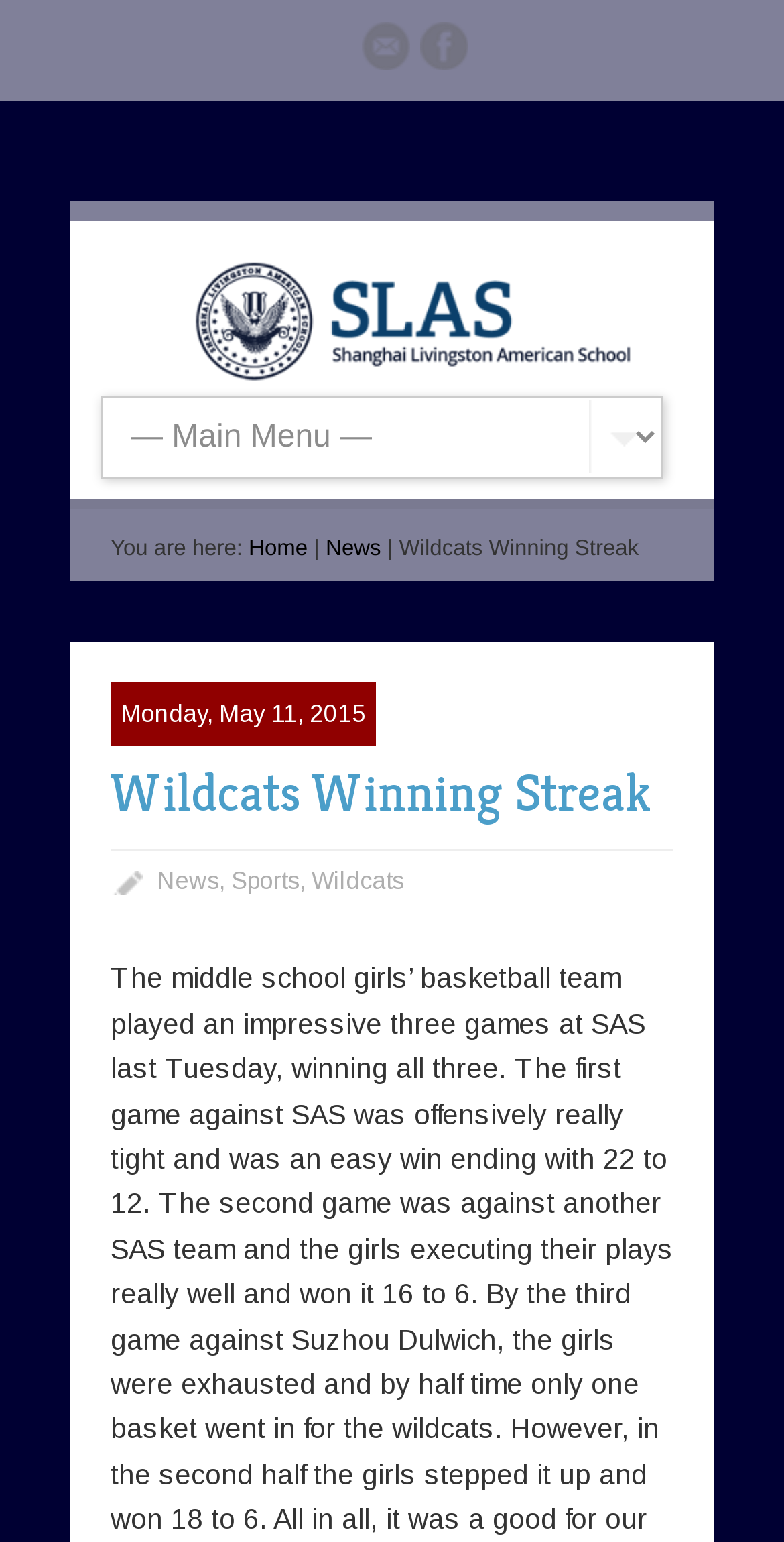What type of news is the article about?
Look at the screenshot and provide an in-depth answer.

I found the answer by looking at the link elements with the text 'News' and 'Sports' which are located below the heading 'Wildcats Winning Streak', indicating that the article is about sports news.